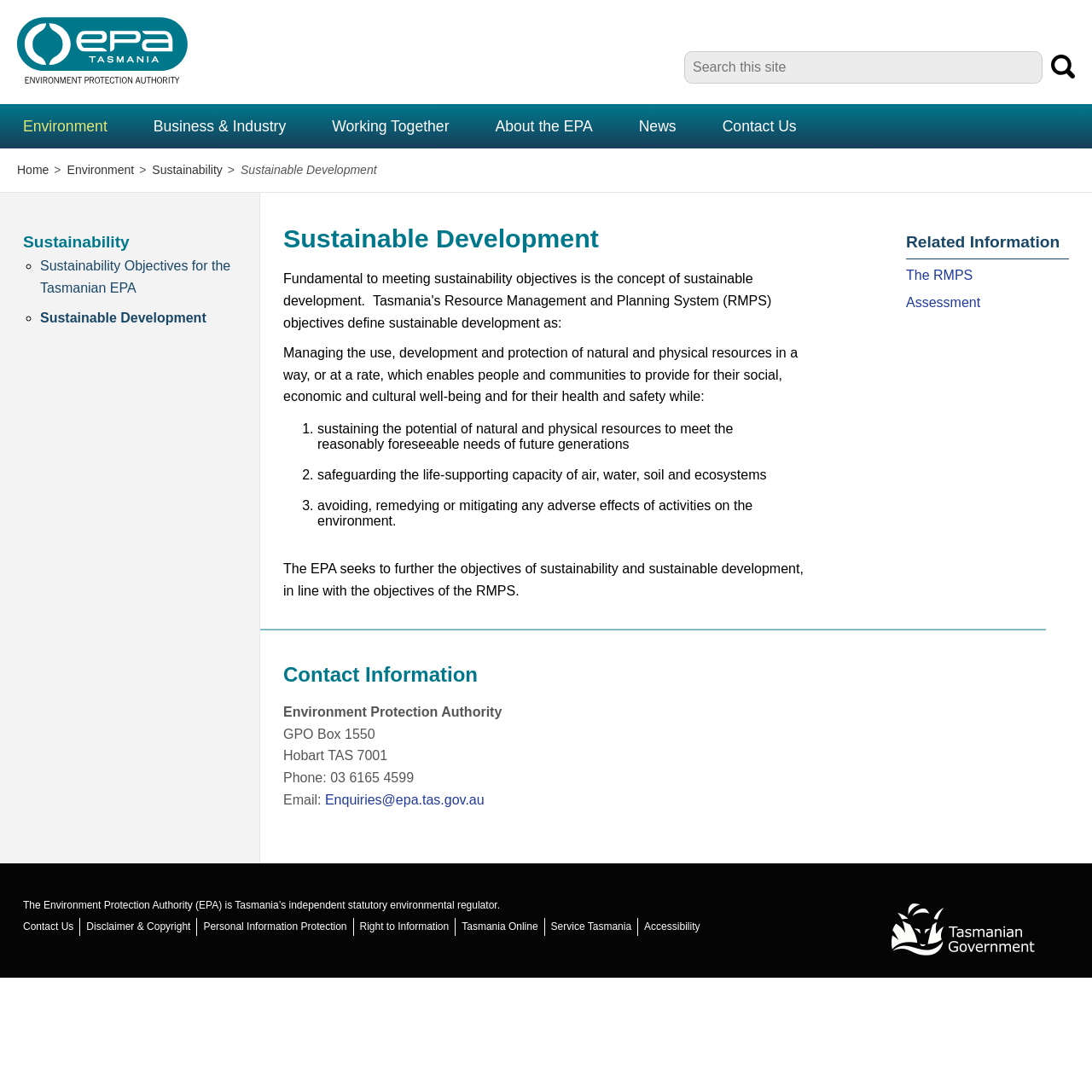What is the concept that defines sustainable development?
Based on the content of the image, thoroughly explain and answer the question.

I found the answer by reading the main content of the webpage, which states that 'objectives define sustainable development as: Managing the use, development and protection of natural and physical resources in a way, or at a rate, which enables people and communities to provide for their social, economic and cultural well-being and for their health and safety while...' This implies that the concept that defines sustainable development is managing natural and physical resources.